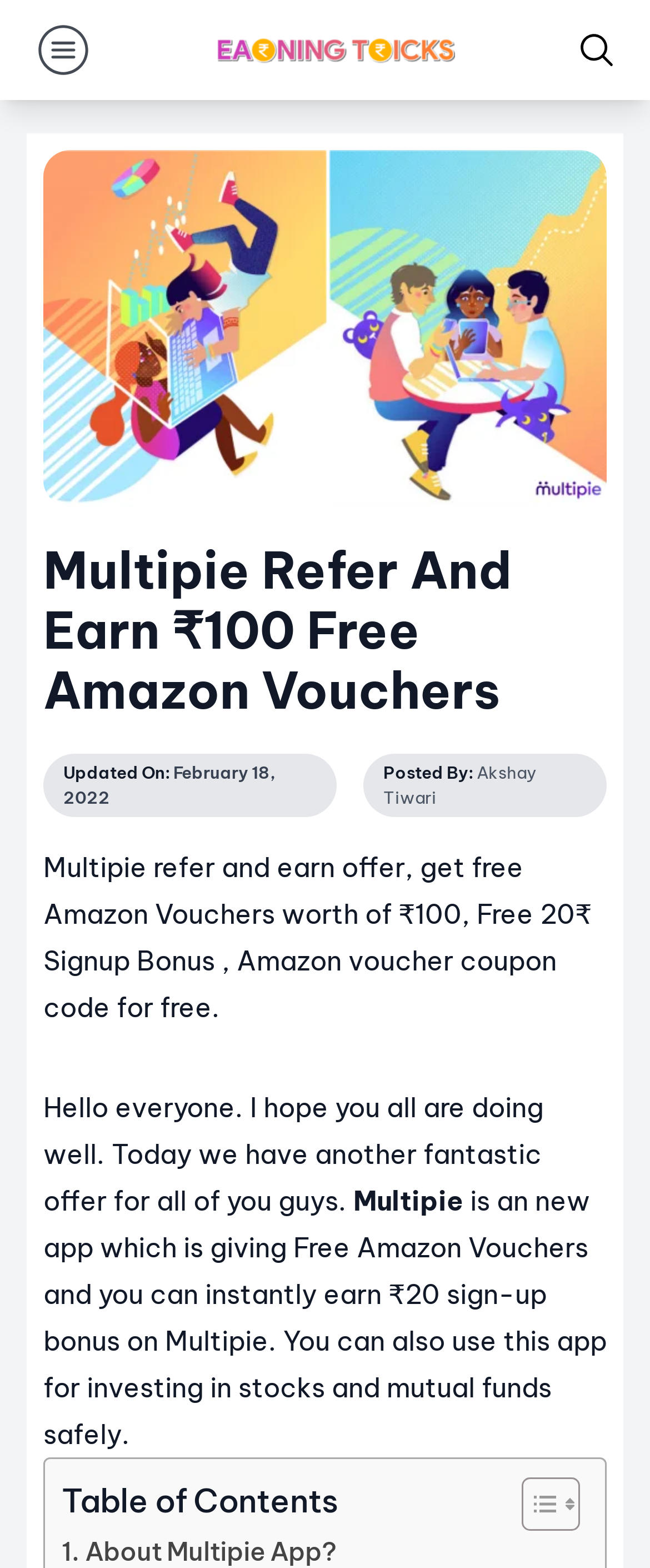Identify the bounding box for the given UI element using the description provided. Coordinates should be in the format (top-left x, top-left y, bottom-right x, bottom-right y) and must be between 0 and 1. Here is the description: Toggle

[0.764, 0.941, 0.879, 0.977]